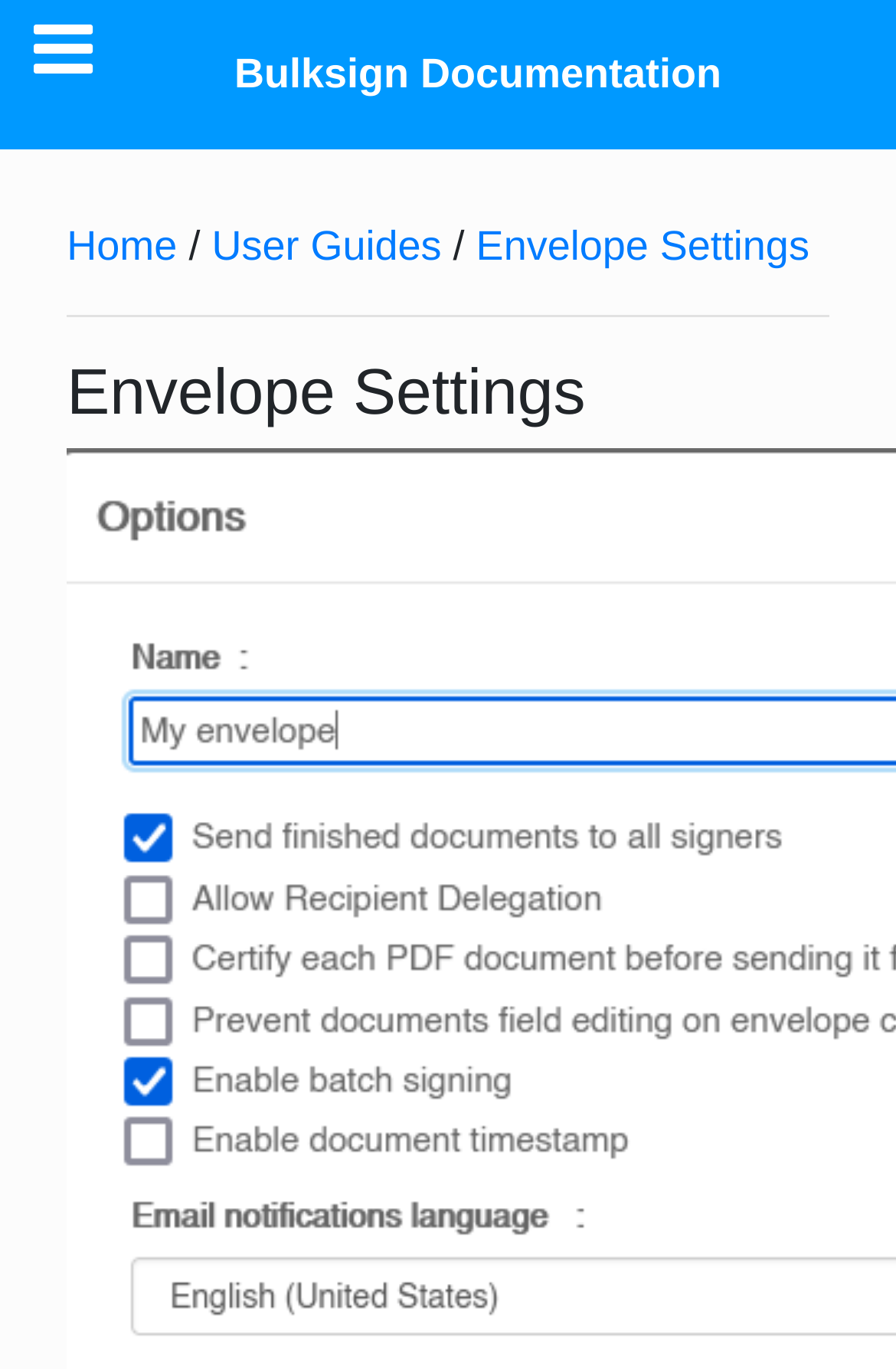Create a detailed narrative of the webpage’s visual and textual elements.

The webpage is about Envelope Settings in the Bulksign Documentation. At the top, there is a navigation bar with a link to "Bulksign Documentation" located almost at the center. Below the navigation bar, there is a breadcrumbs navigation section that spans almost the entire width of the page. This section contains four elements: a link to "Home" on the left, a static text "/" in the middle, a link to "User Guides" to the right of the static text, and a link to "Envelope Settings" at the far right. 

Below the breadcrumbs navigation section, there is a horizontal separator line that stretches across the page. Underneath the separator line, there is a heading that reads "Envelope Settings", which occupies almost the entire width of the page.